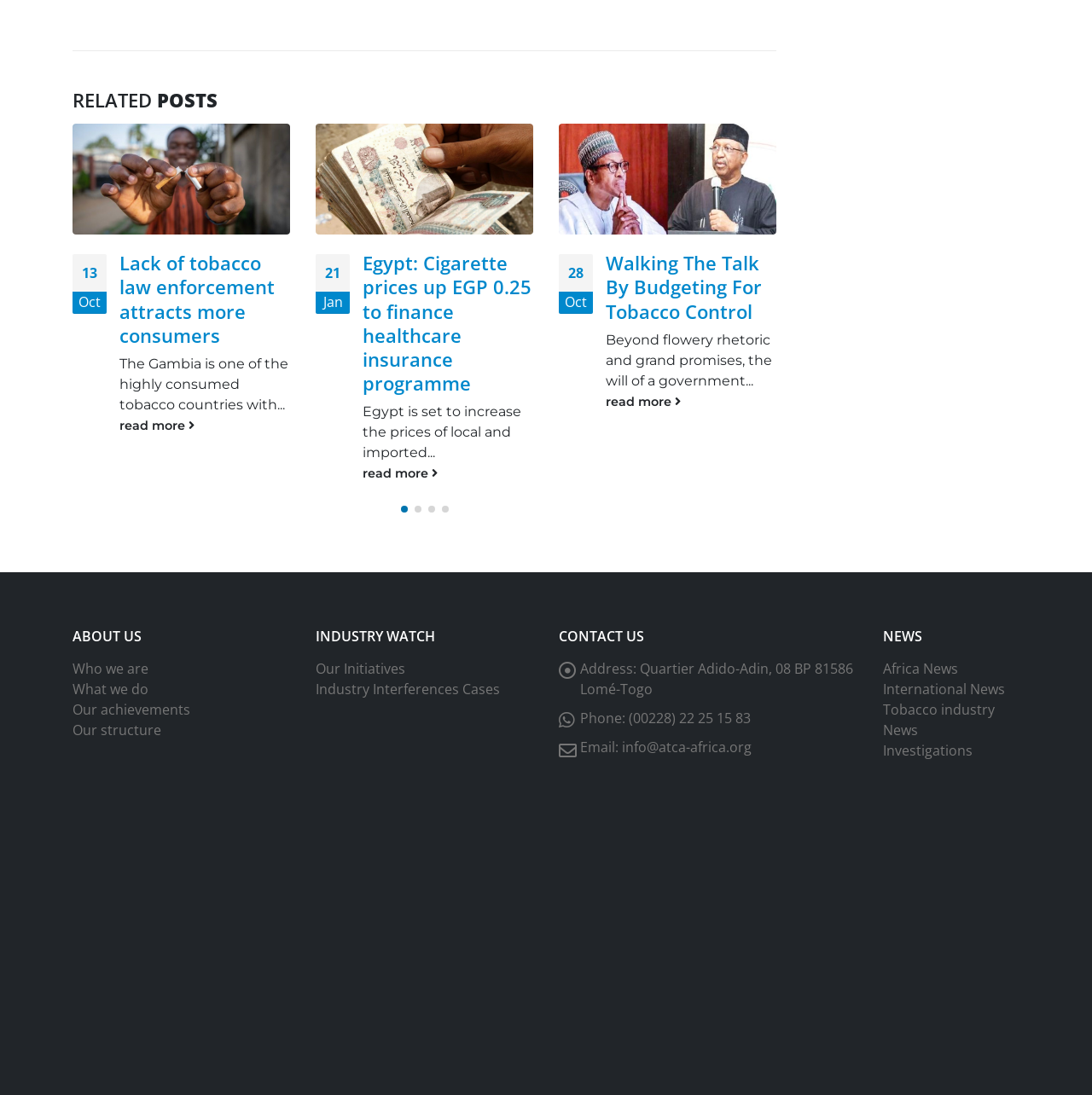Please locate the bounding box coordinates of the element that needs to be clicked to achieve the following instruction: "View 'Africa News'". The coordinates should be four float numbers between 0 and 1, i.e., [left, top, right, bottom].

[0.809, 0.621, 0.877, 0.638]